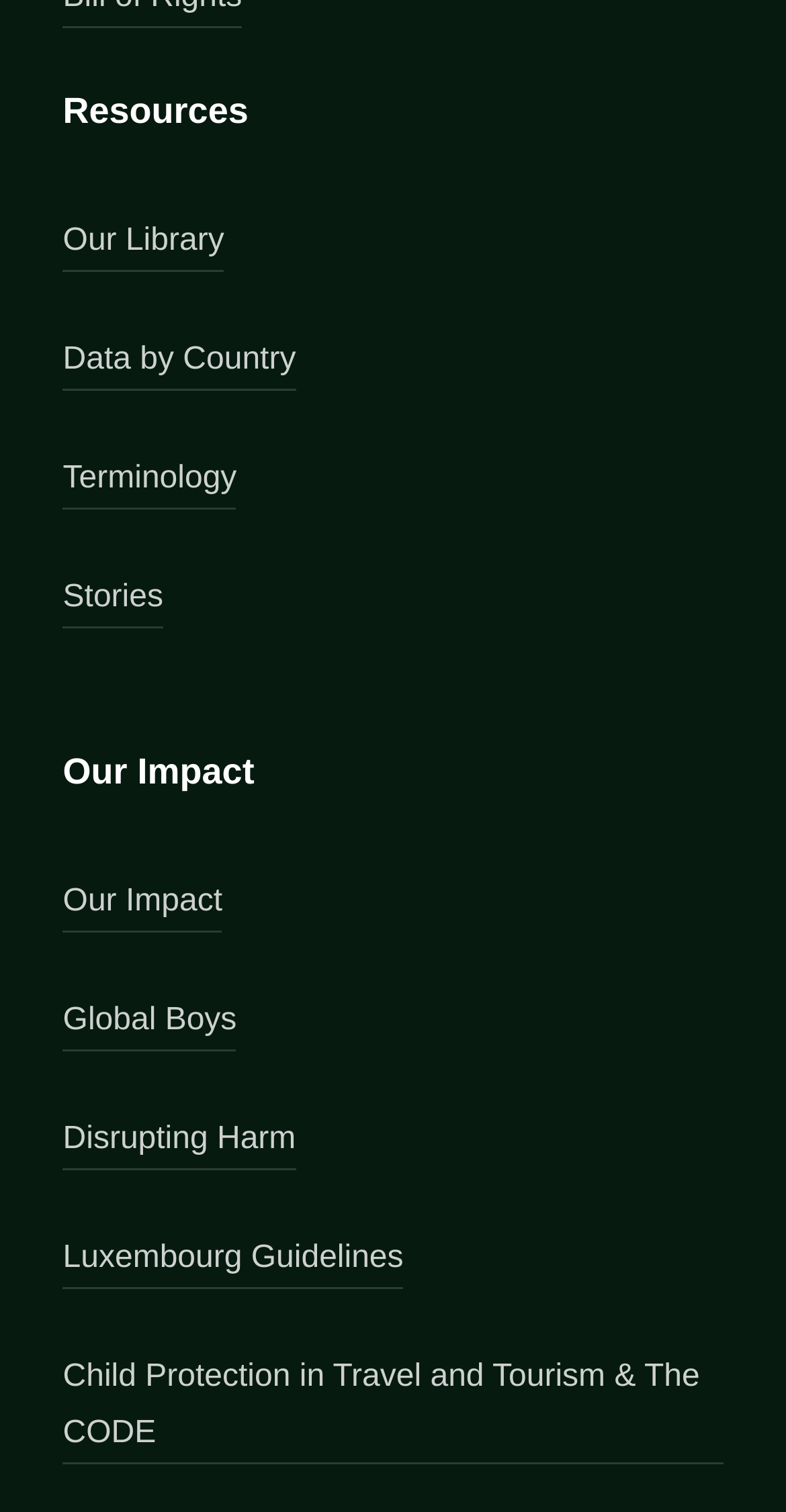Please determine the bounding box coordinates of the area that needs to be clicked to complete this task: 'Read Stories'. The coordinates must be four float numbers between 0 and 1, formatted as [left, top, right, bottom].

[0.08, 0.377, 0.208, 0.416]